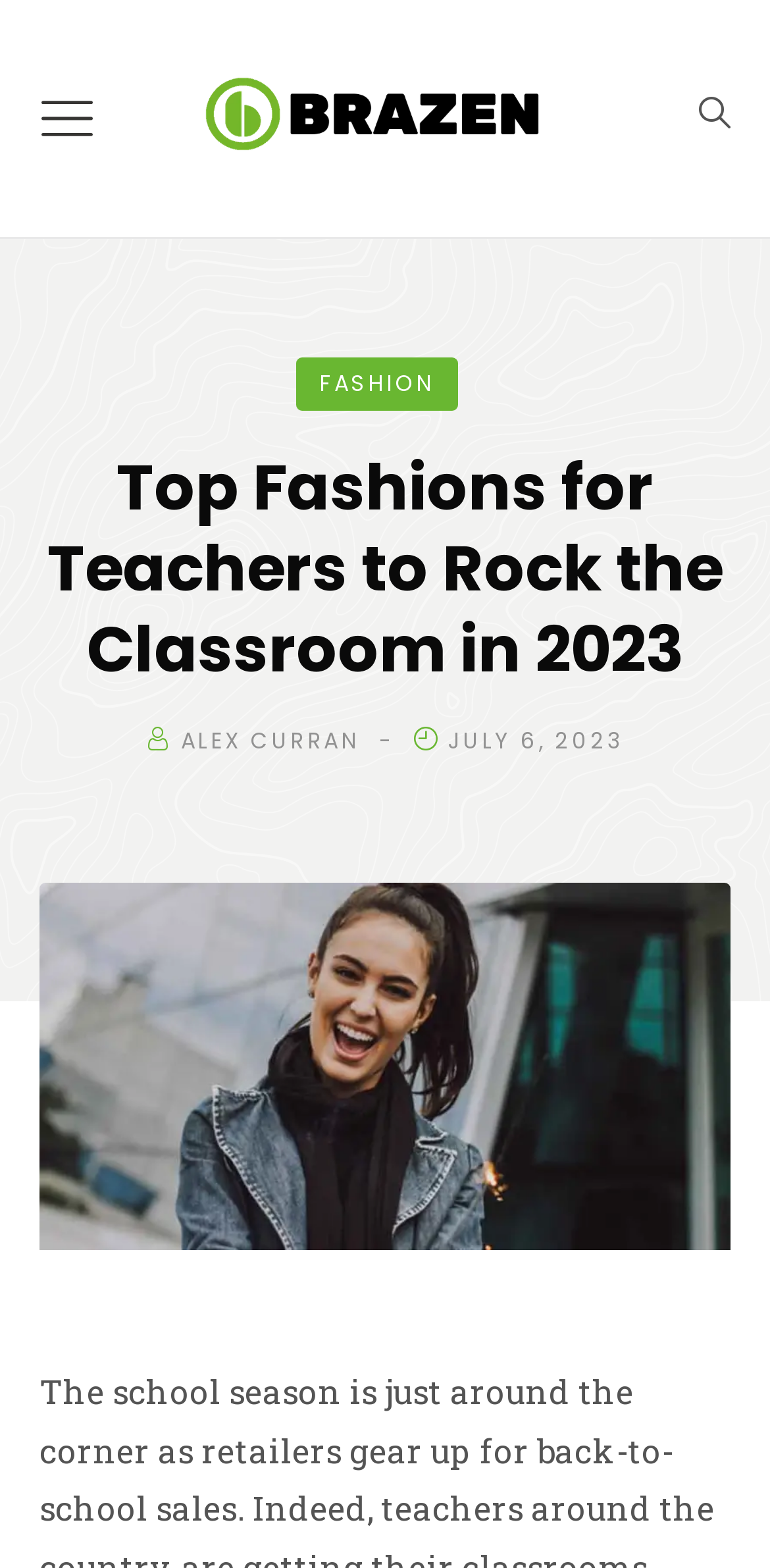Describe all significant elements and features of the webpage.

The webpage appears to be an article about fashion for teachers, specifically highlighting top fashions for the classroom in 2023. At the top left of the page, there is a button with an accompanying image. Next to it, on the top center, is a link to "BrazenDenver" with its logo. On the top right, there is a link with a font awesome icon.

Below the top section, the main heading "Top Fashions for Teachers to Rock the Classroom in 2023" is prominently displayed, spanning almost the entire width of the page. Underneath the heading, there are two links, one to the author "ALEX CURRAN" and another to the publication date "JULY 6, 2023", which also includes a time element.

The main content of the page is accompanied by a large image that takes up most of the page's width, with the title "Top-Fashions-for-Teachers-to-Rock-the-Classroom-in-2023". There is also a section with a link to "FASHION" on the top center of the page, which may be a category or tag related to the article.